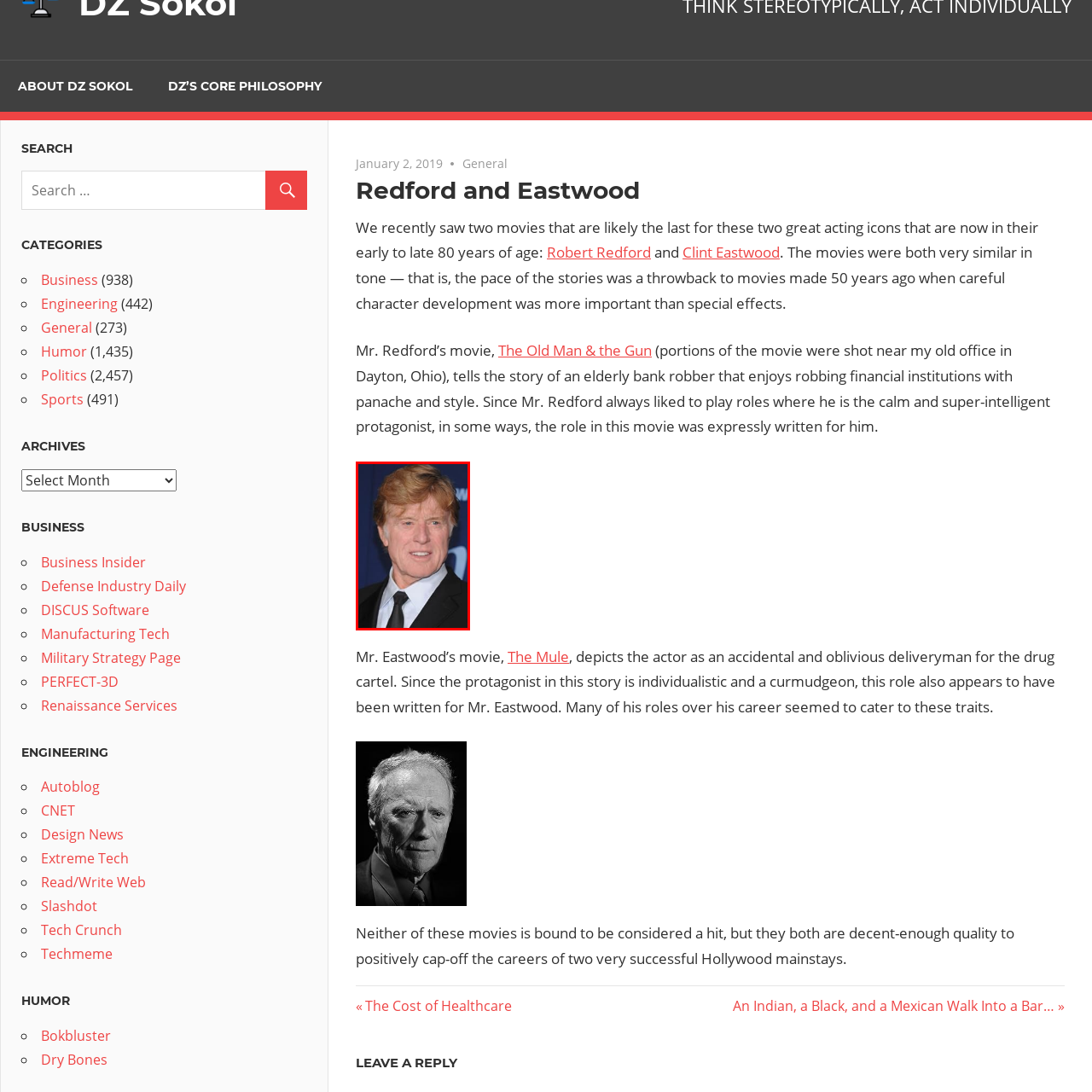Identify the subject within the red bounding box and respond to the following question in a single word or phrase:
What is the name of Robert Redford's recent film?

The Old Man & the Gun